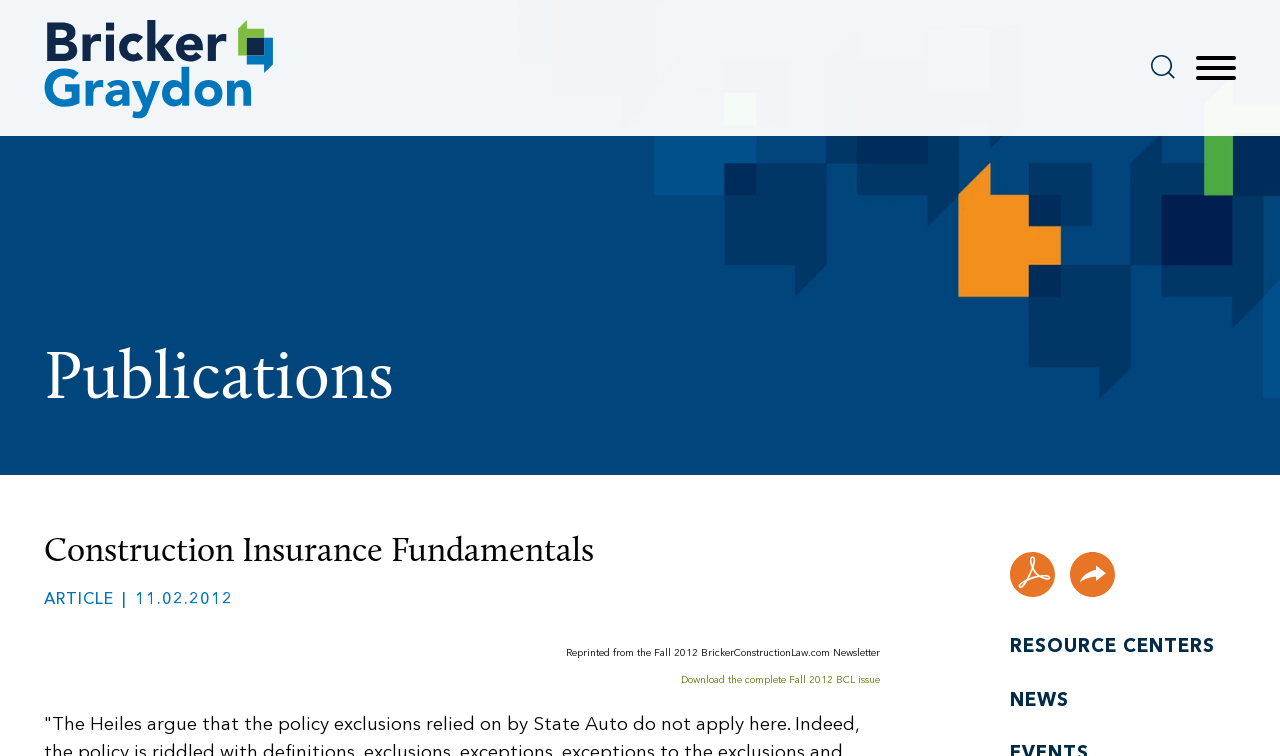Using the description "Jump to Page", predict the bounding box of the relevant HTML element.

[0.398, 0.007, 0.5, 0.051]